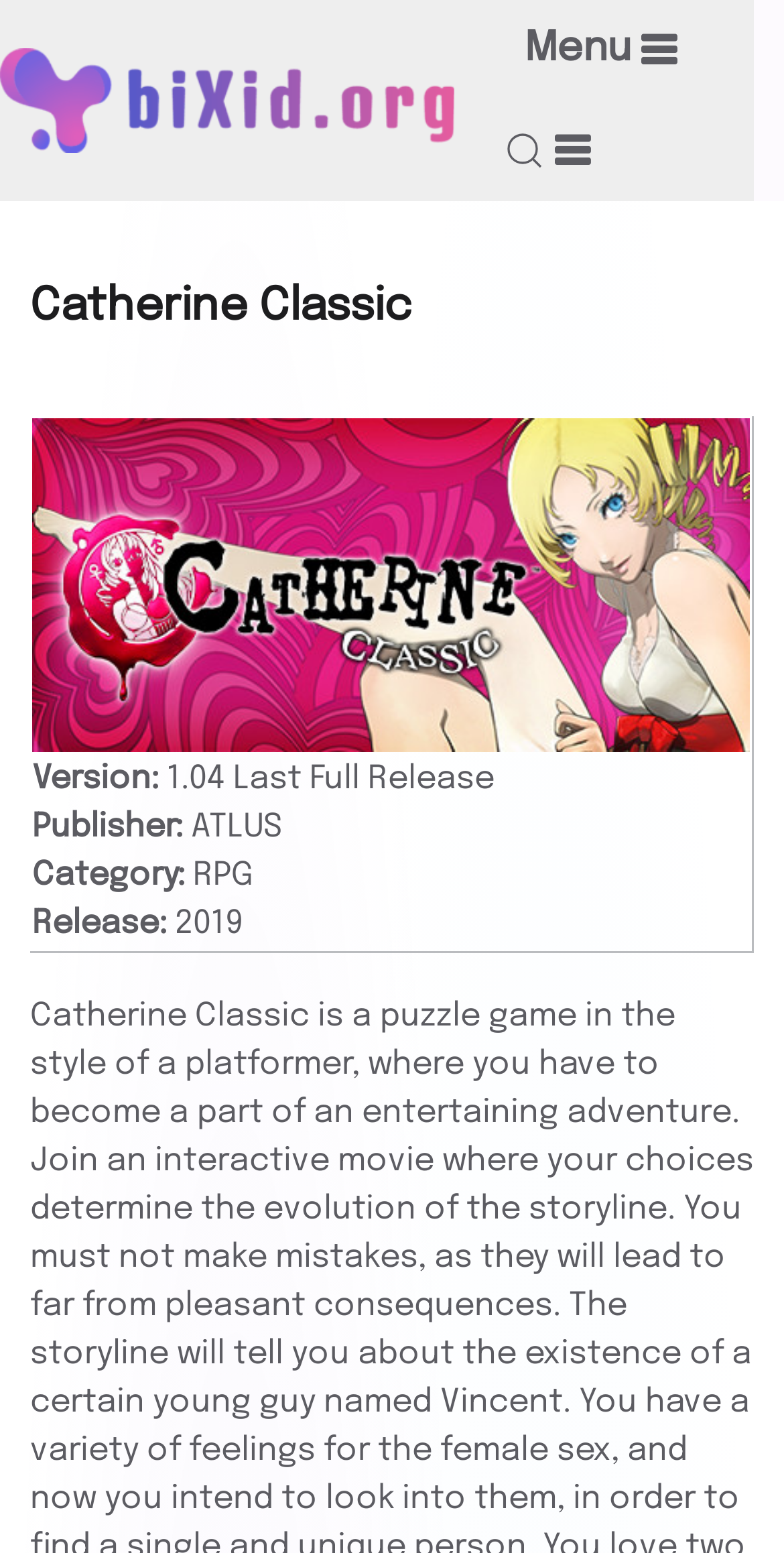What is the category of the game Catherine Classic?
Based on the image, answer the question with a single word or brief phrase.

RPG